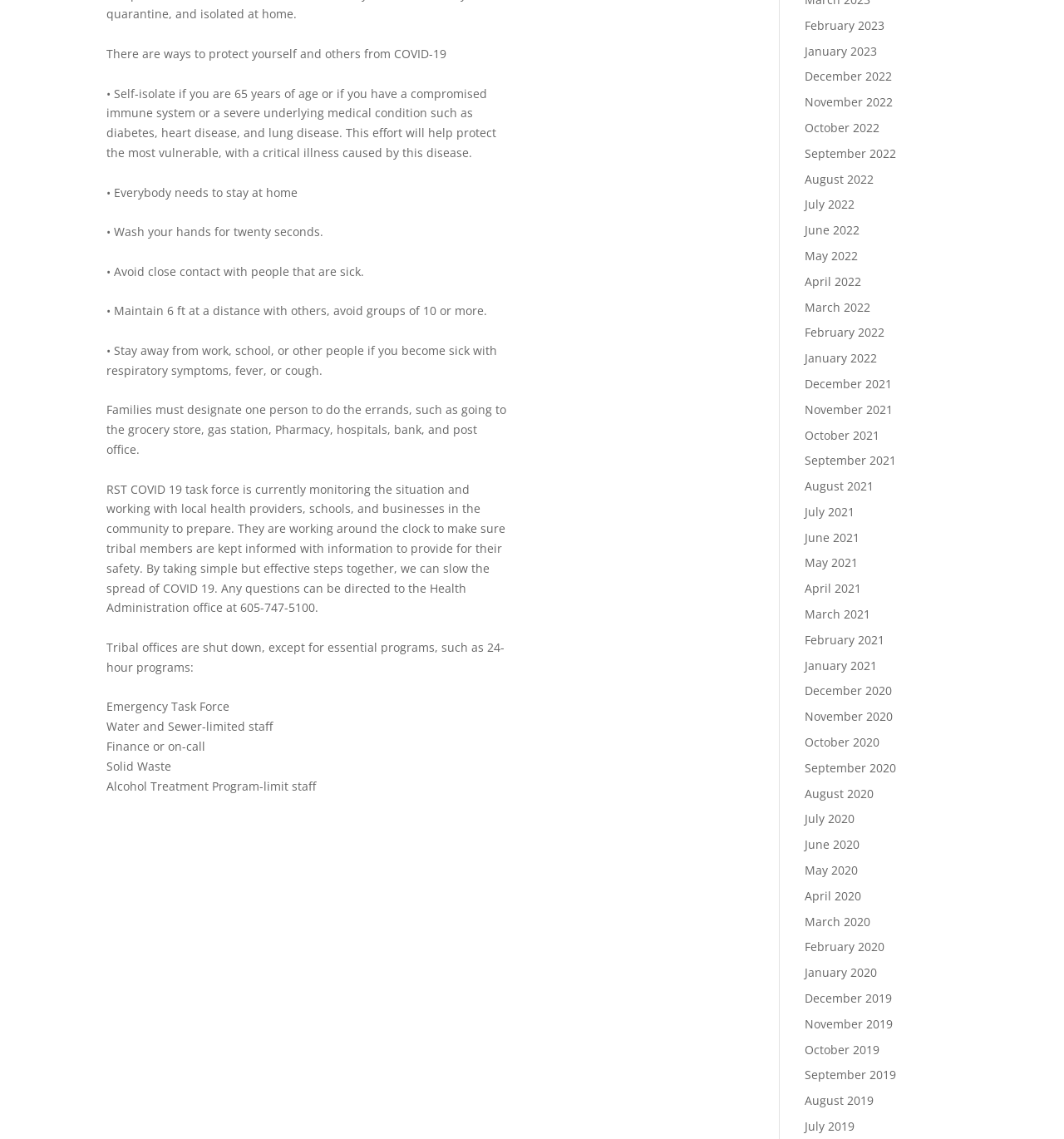Identify the bounding box of the HTML element described as: "July 2019".

[0.756, 0.982, 0.803, 0.996]